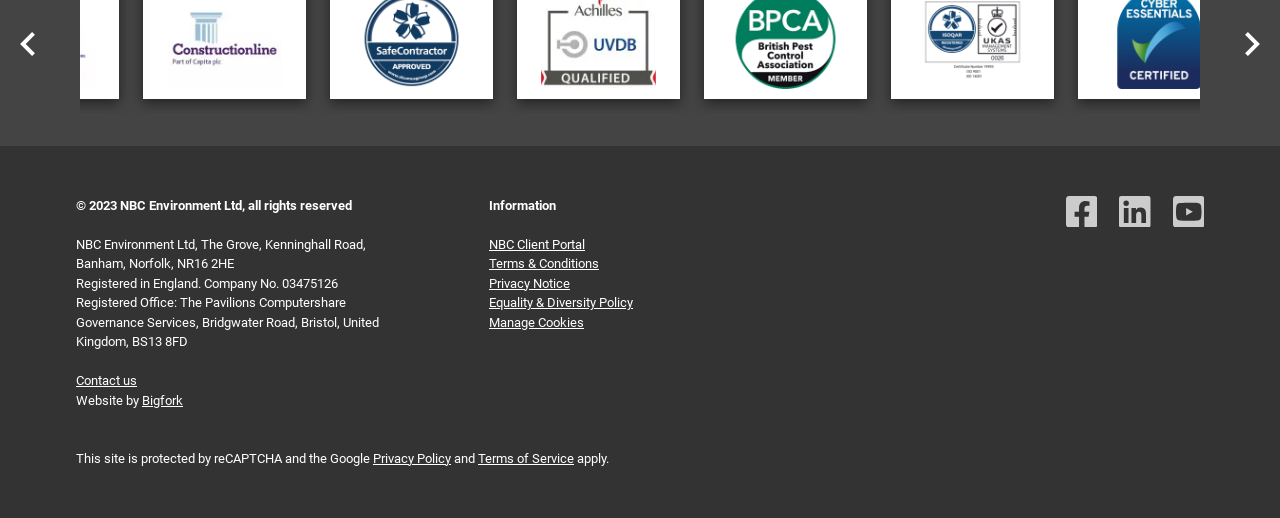Pinpoint the bounding box coordinates for the area that should be clicked to perform the following instruction: "View Privacy Policy".

[0.291, 0.797, 0.352, 0.826]